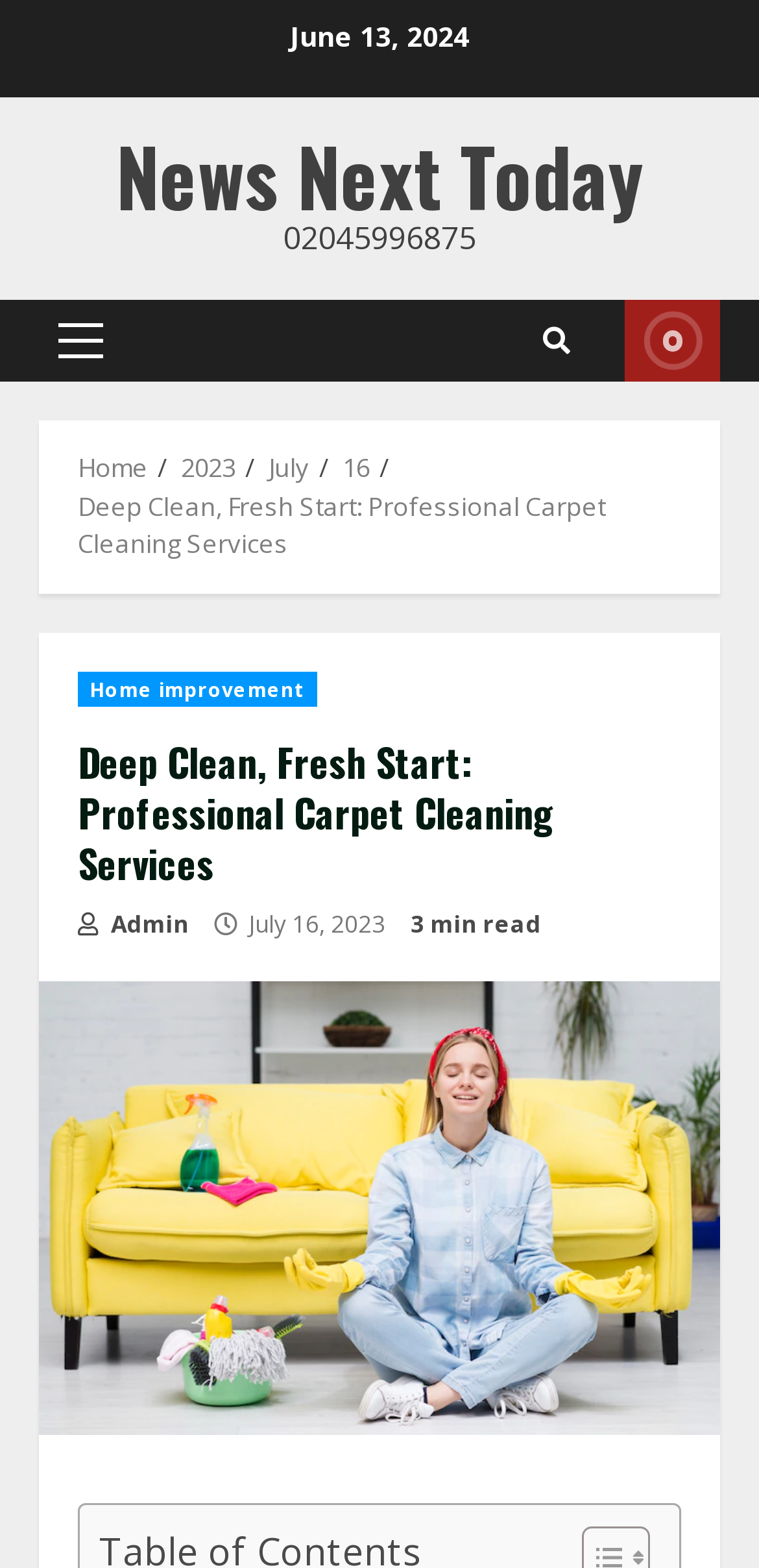Determine the bounding box coordinates of the clickable area required to perform the following instruction: "Navigate to the 'Home' page". The coordinates should be represented as four float numbers between 0 and 1: [left, top, right, bottom].

[0.103, 0.287, 0.195, 0.309]